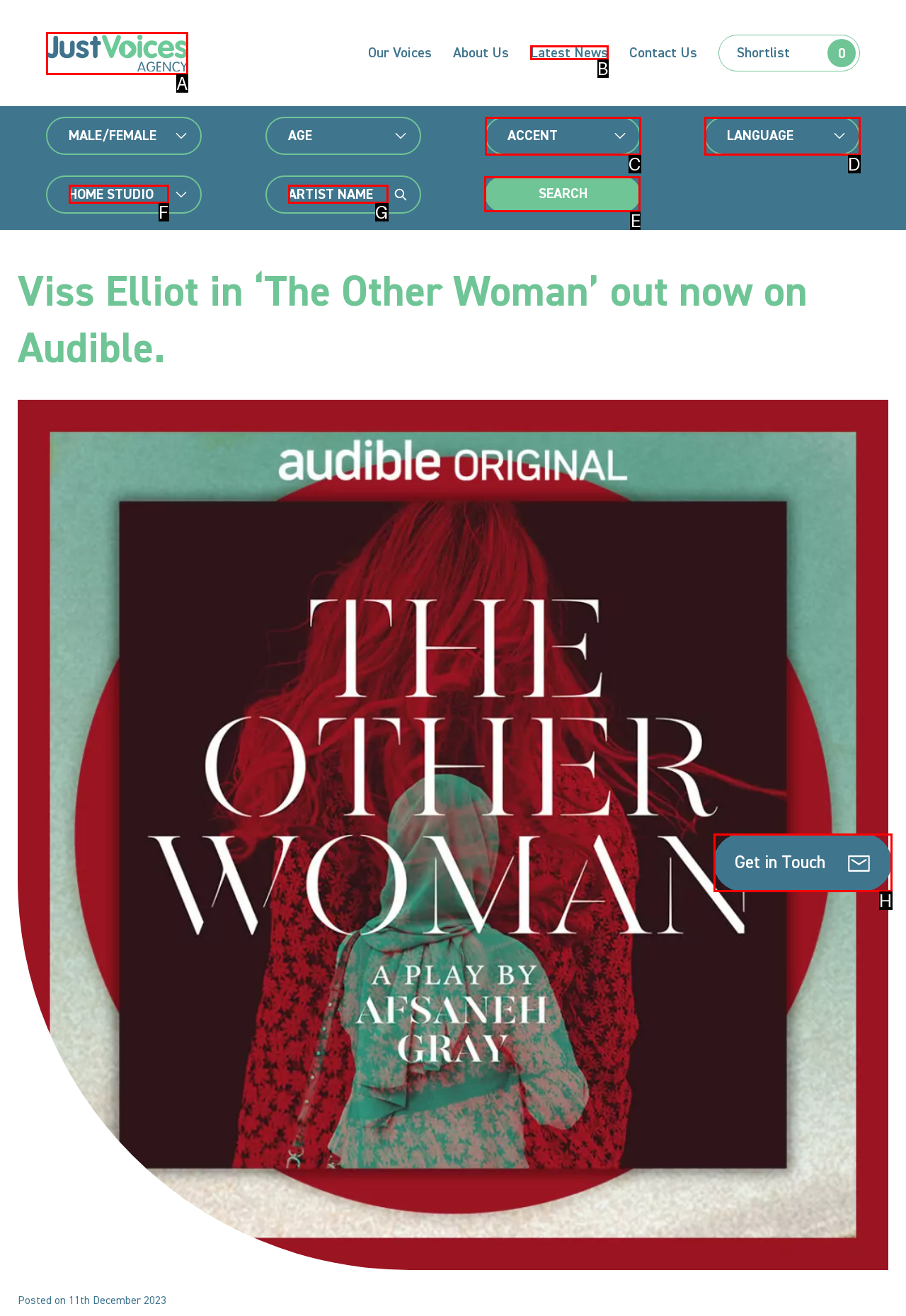Please identify the correct UI element to click for the task: Click the 'SEARCH' button Respond with the letter of the appropriate option.

E